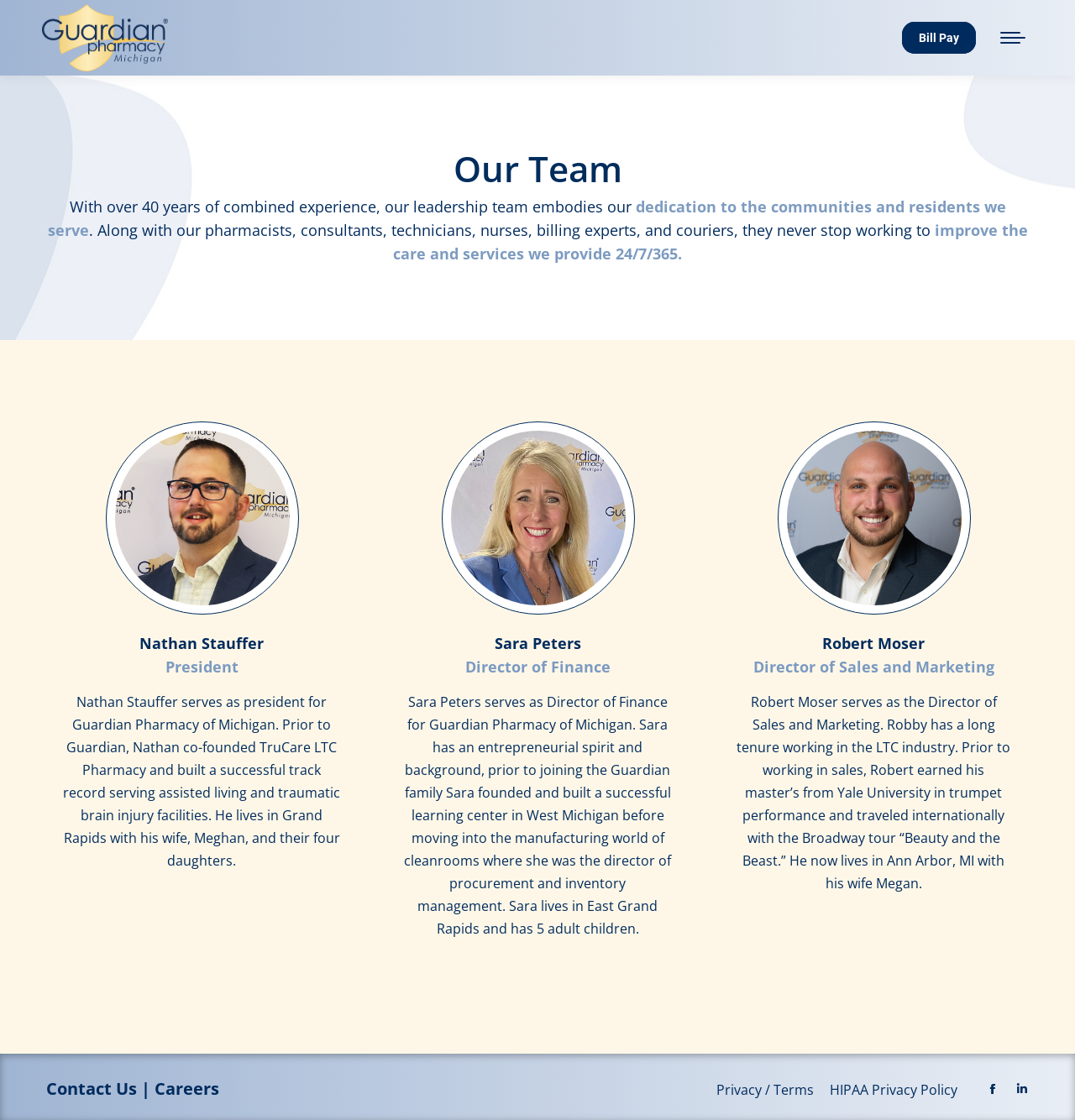What is the name of the company mentioned in the page?
Please provide a detailed answer to the question.

I found the answer by looking at the top of the page, where it says 'Our Team – Guardian Pharmacy of Michigan', and also by looking at the image and text under the 'Our Team' heading, which mentions the company name.